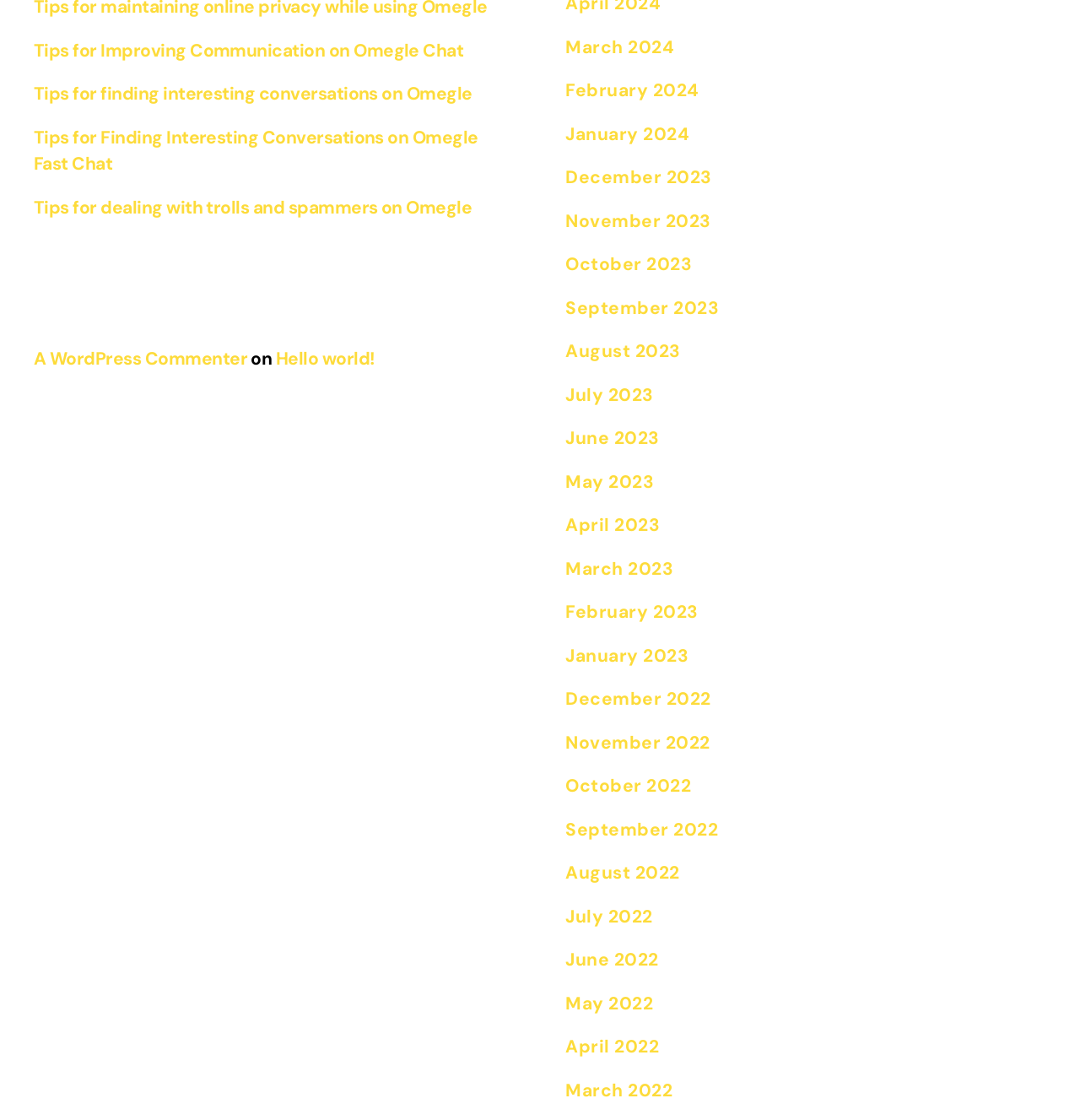Calculate the bounding box coordinates for the UI element based on the following description: "A WordPress Commenter". Ensure the coordinates are four float numbers between 0 and 1, i.e., [left, top, right, bottom].

[0.031, 0.31, 0.229, 0.331]